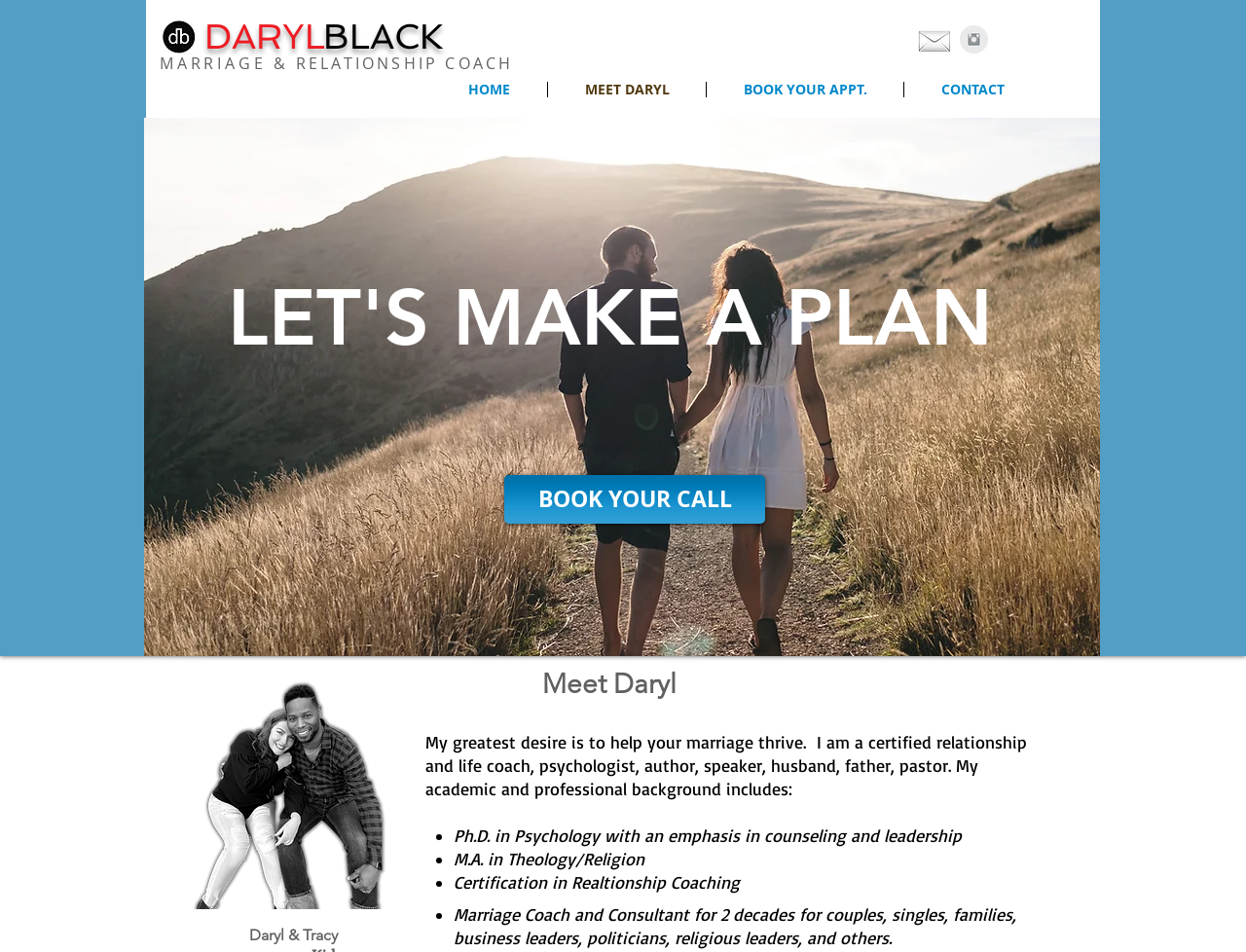Identify the first-level heading on the webpage and generate its text content.

LET'S MAKE A PLAN